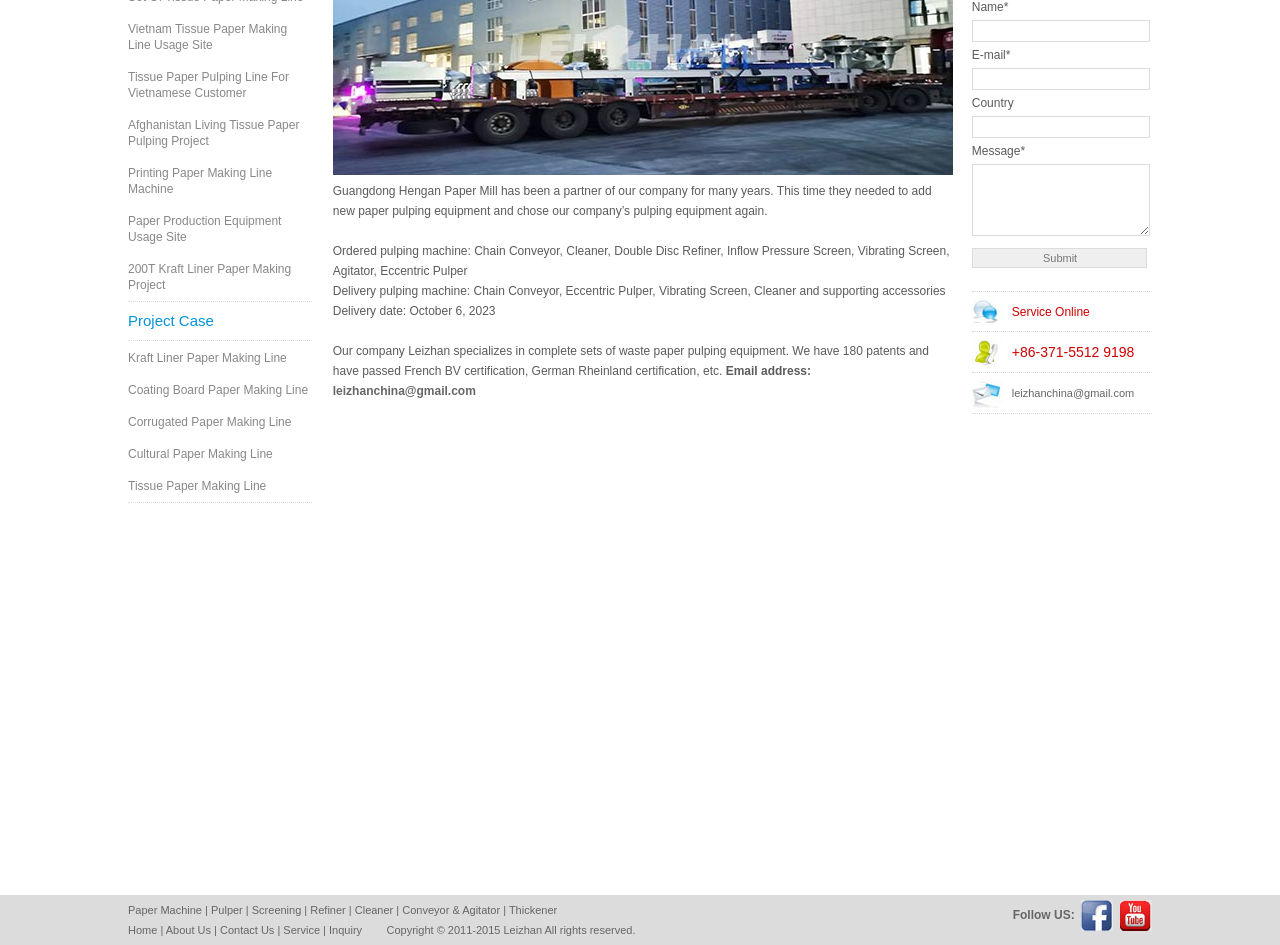Find the bounding box coordinates for the element described here: "name="your-email"".

[0.759, 0.072, 0.899, 0.095]